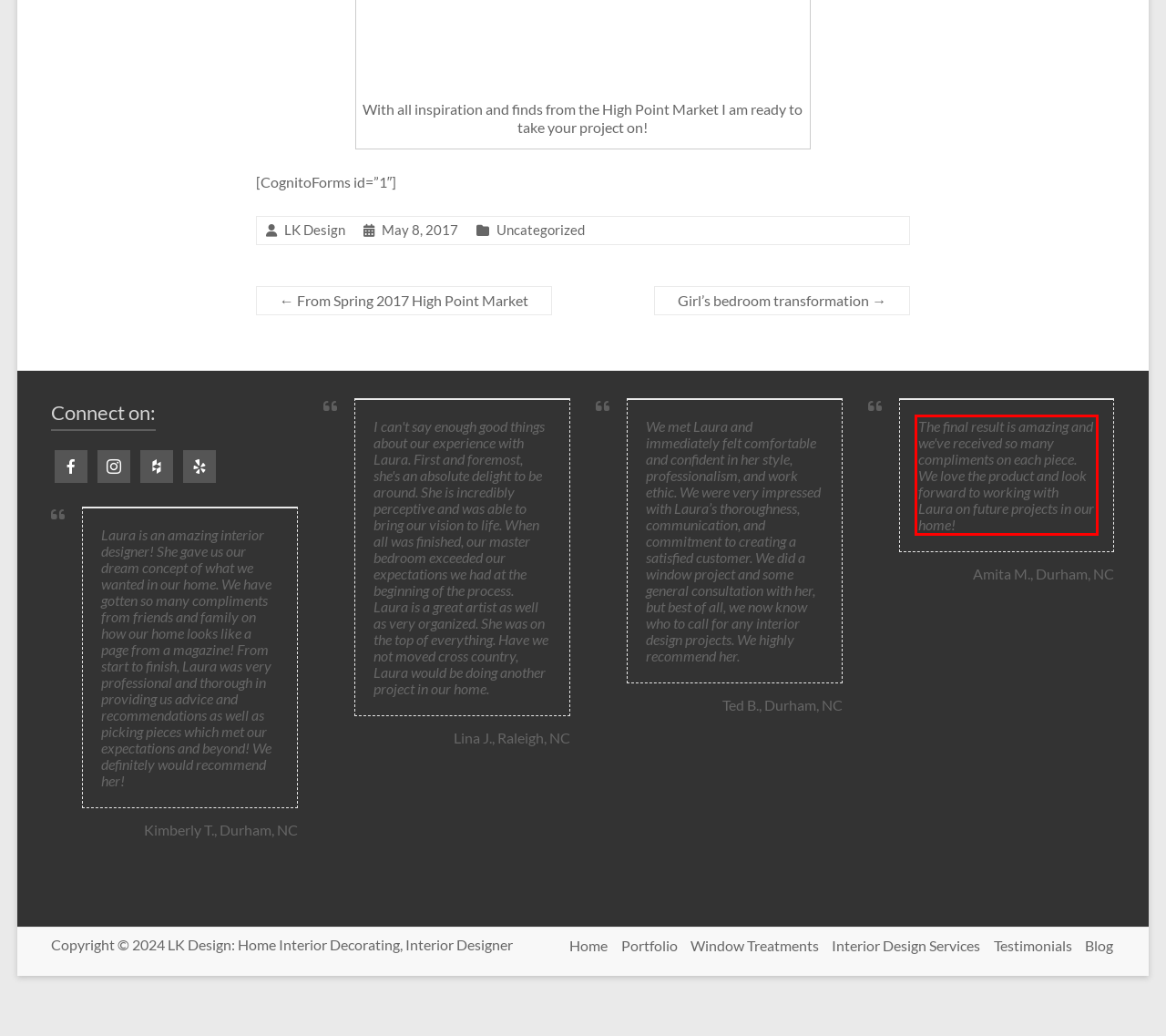Please look at the screenshot provided and find the red bounding box. Extract the text content contained within this bounding box.

The final result is amazing and we've received so many compliments on each piece. We love the product and look forward to working with Laura on future projects in our home!